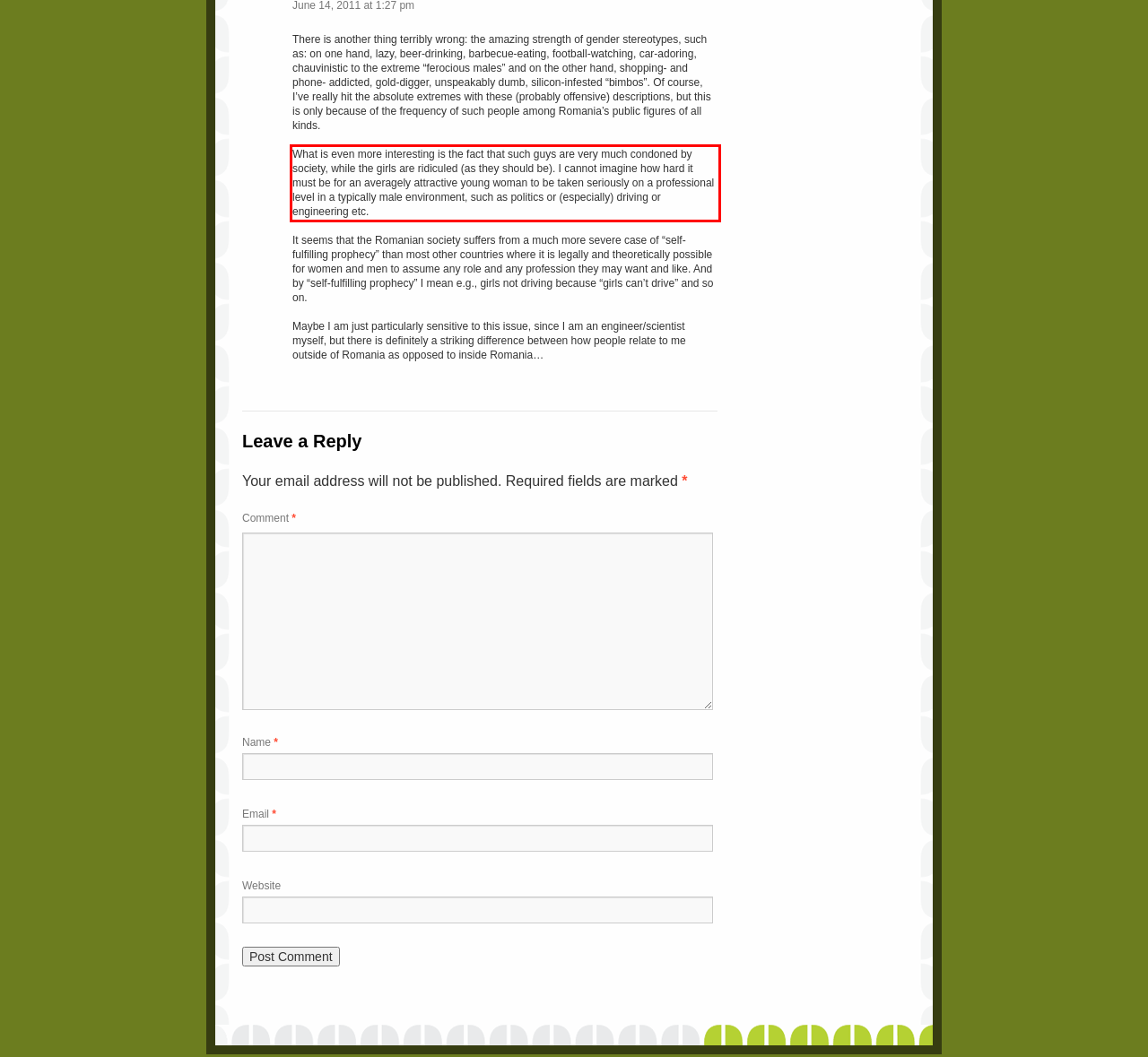Examine the webpage screenshot and use OCR to recognize and output the text within the red bounding box.

What is even more interesting is the fact that such guys are very much condoned by society, while the girls are ridiculed (as they should be). I cannot imagine how hard it must be for an averagely attractive young woman to be taken seriously on a professional level in a typically male environment, such as politics or (especially) driving or engineering etc.